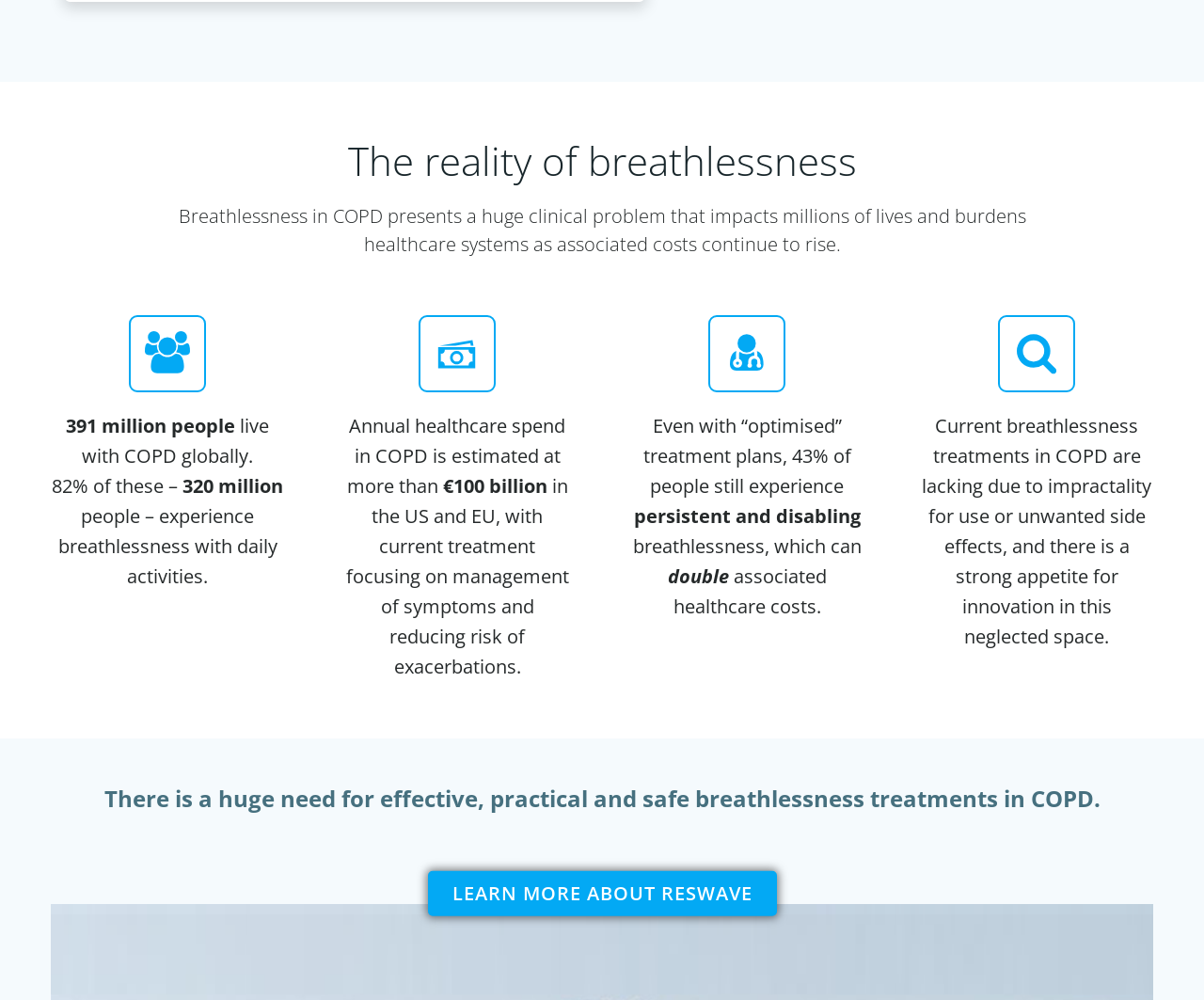From the given element description: "Learn more about ResWave", find the bounding box for the UI element. Provide the coordinates as four float numbers between 0 and 1, in the order [left, top, right, bottom].

[0.355, 0.871, 0.645, 0.916]